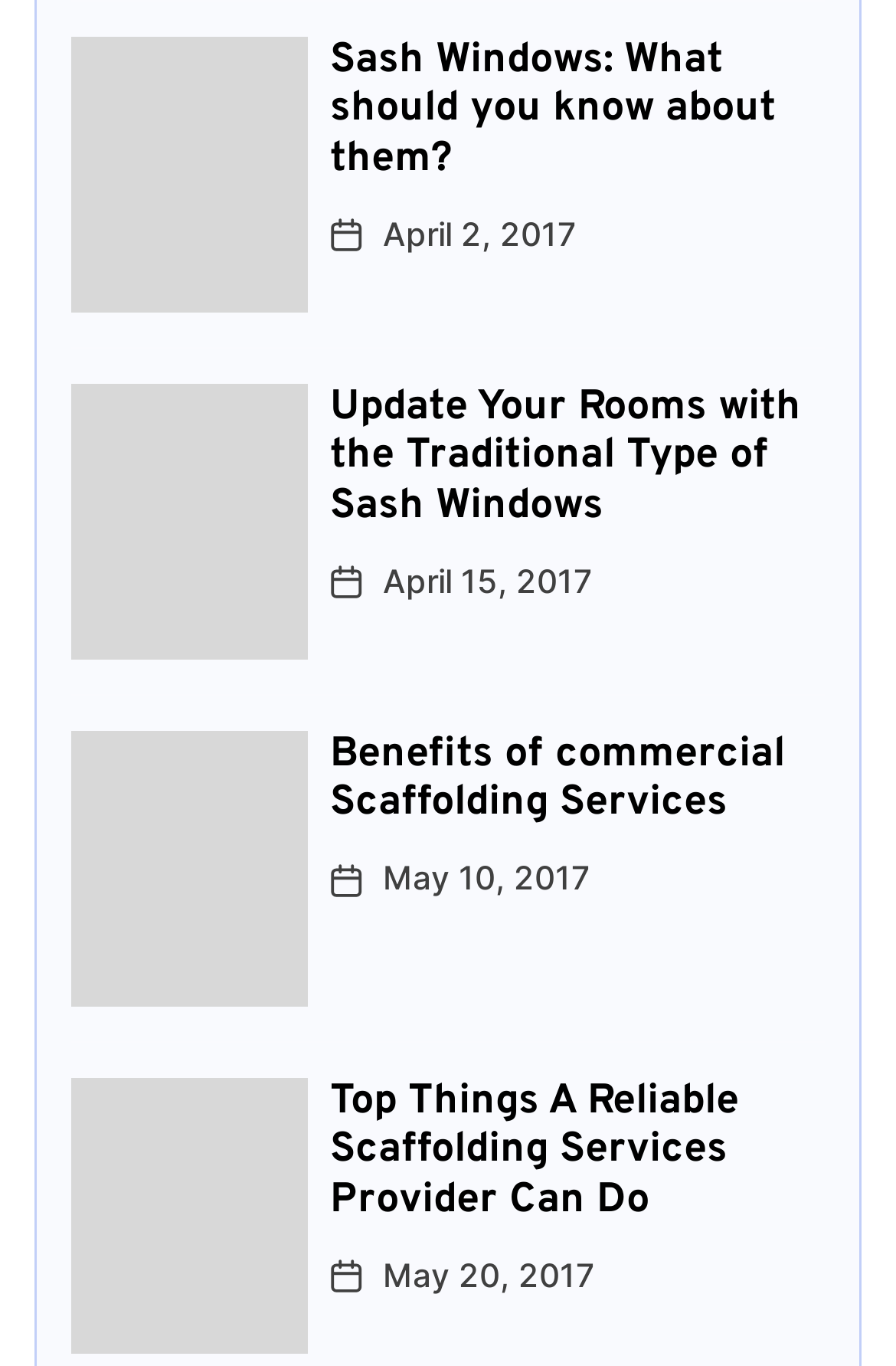Give a one-word or short phrase answer to the question: 
What is the date of the latest article?

May 20, 2017